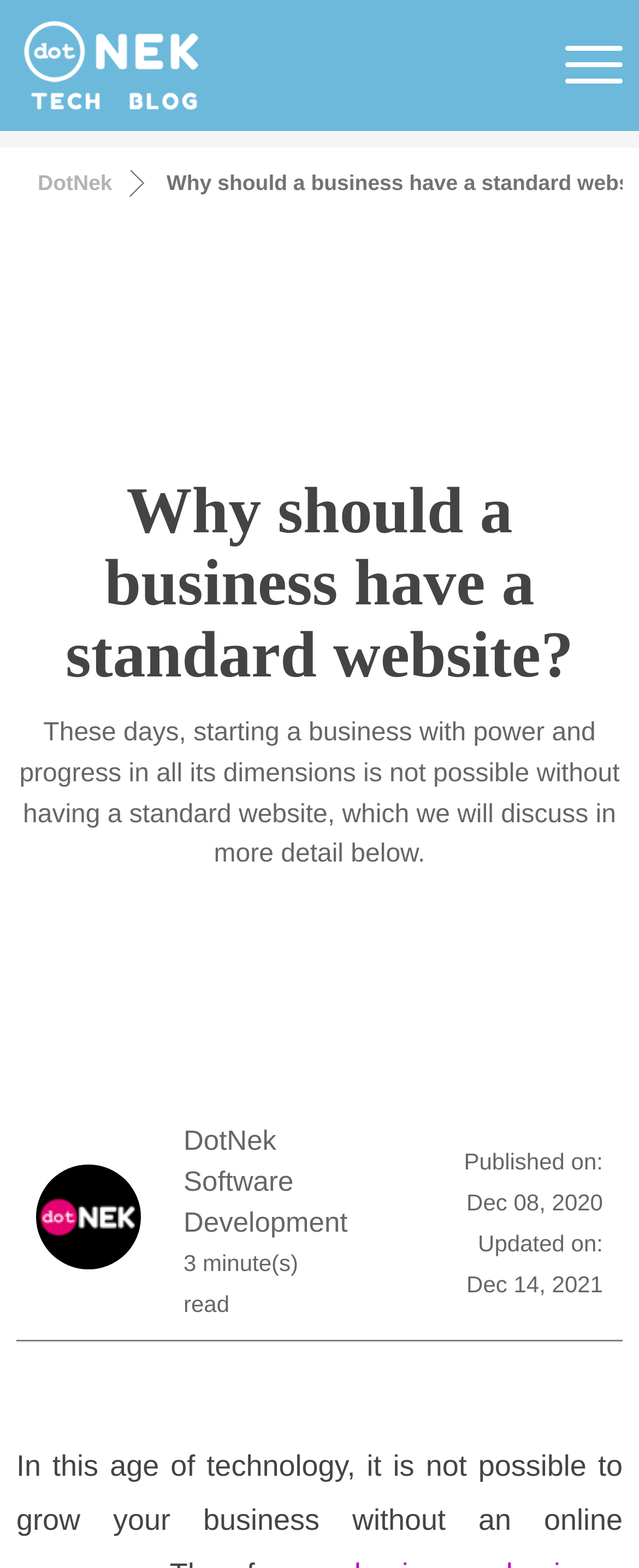Provide a single word or phrase answer to the question: 
What type of development is mentioned in the article?

Software and Mobile App